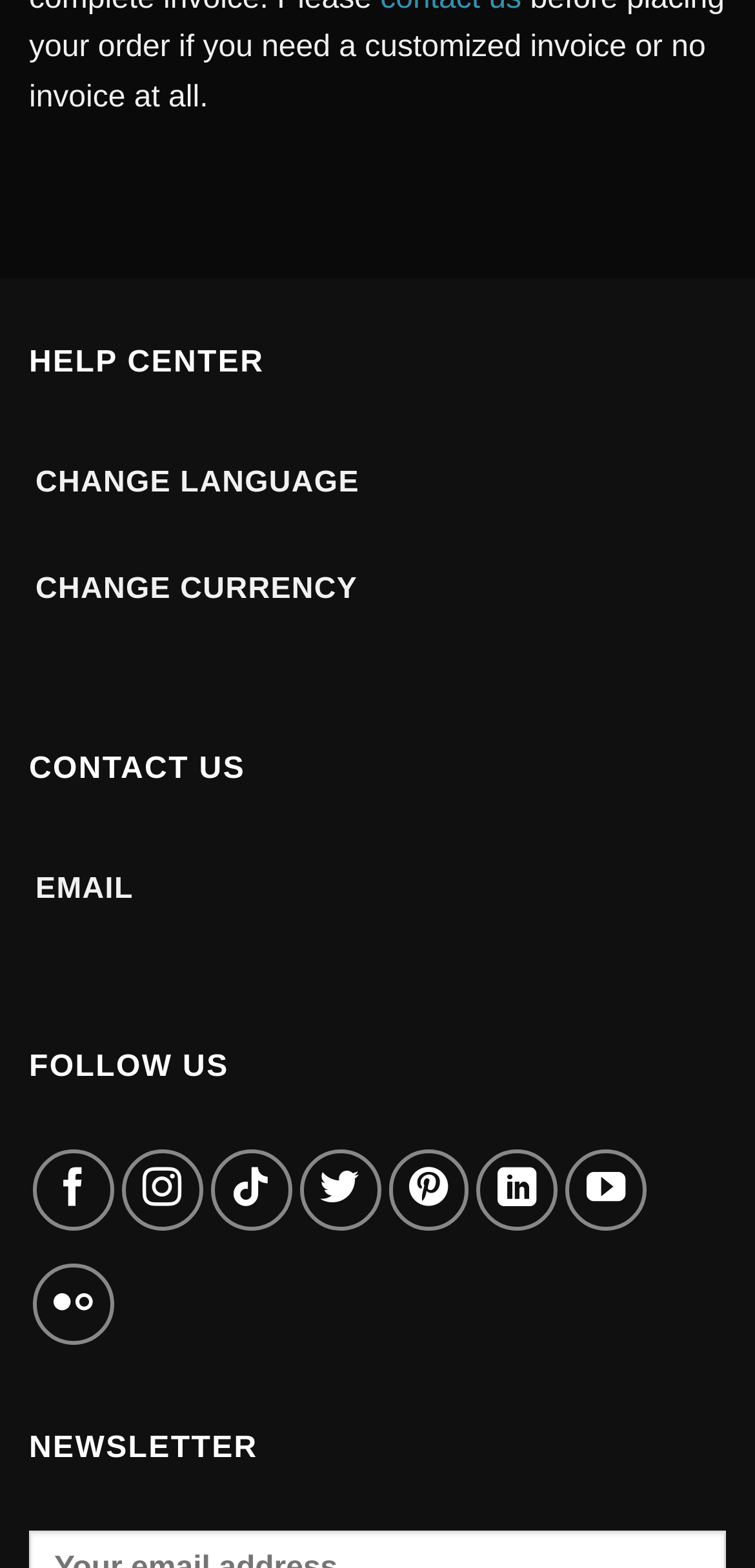Indicate the bounding box coordinates of the clickable region to achieve the following instruction: "Follow on Facebook."

[0.044, 0.734, 0.151, 0.785]